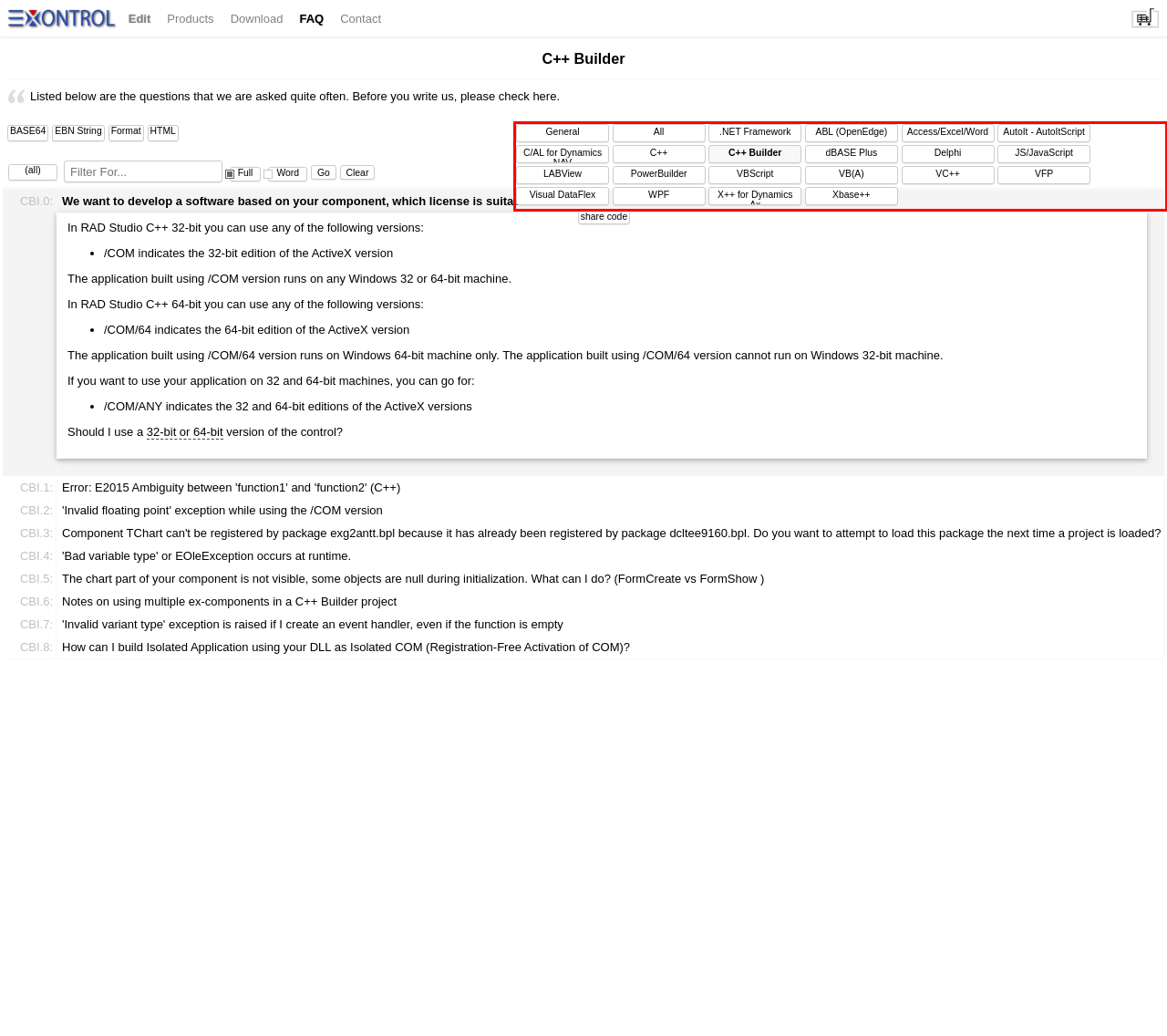Observe the screenshot of the webpage, locate the red bounding box, and extract the text content within it.

General All .NET Framework ABL (OpenEdge) Access/Excel/Word AutoIt - AutoItScript C/AL for Dynamics NAV C++ C++ Builder dBASE Plus Delphi JS/JavaScript LABView PowerBuilder VBScript VB(A) VC++ VFP Visual DataFlex WPF X++ for Dynamics Ax Xbase++